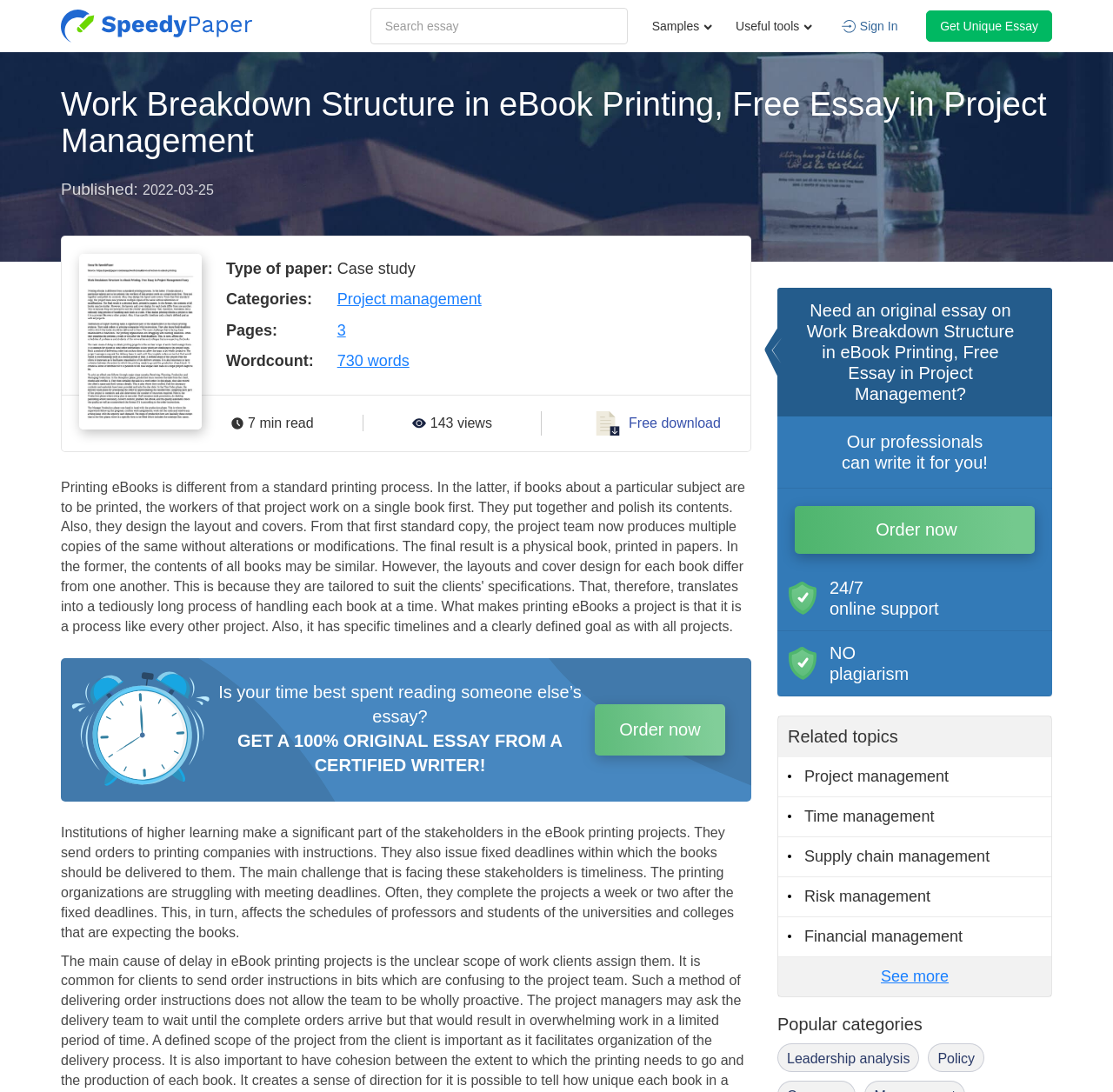Locate the bounding box for the described UI element: "Policy". Ensure the coordinates are four float numbers between 0 and 1, formatted as [left, top, right, bottom].

[0.834, 0.955, 0.884, 0.981]